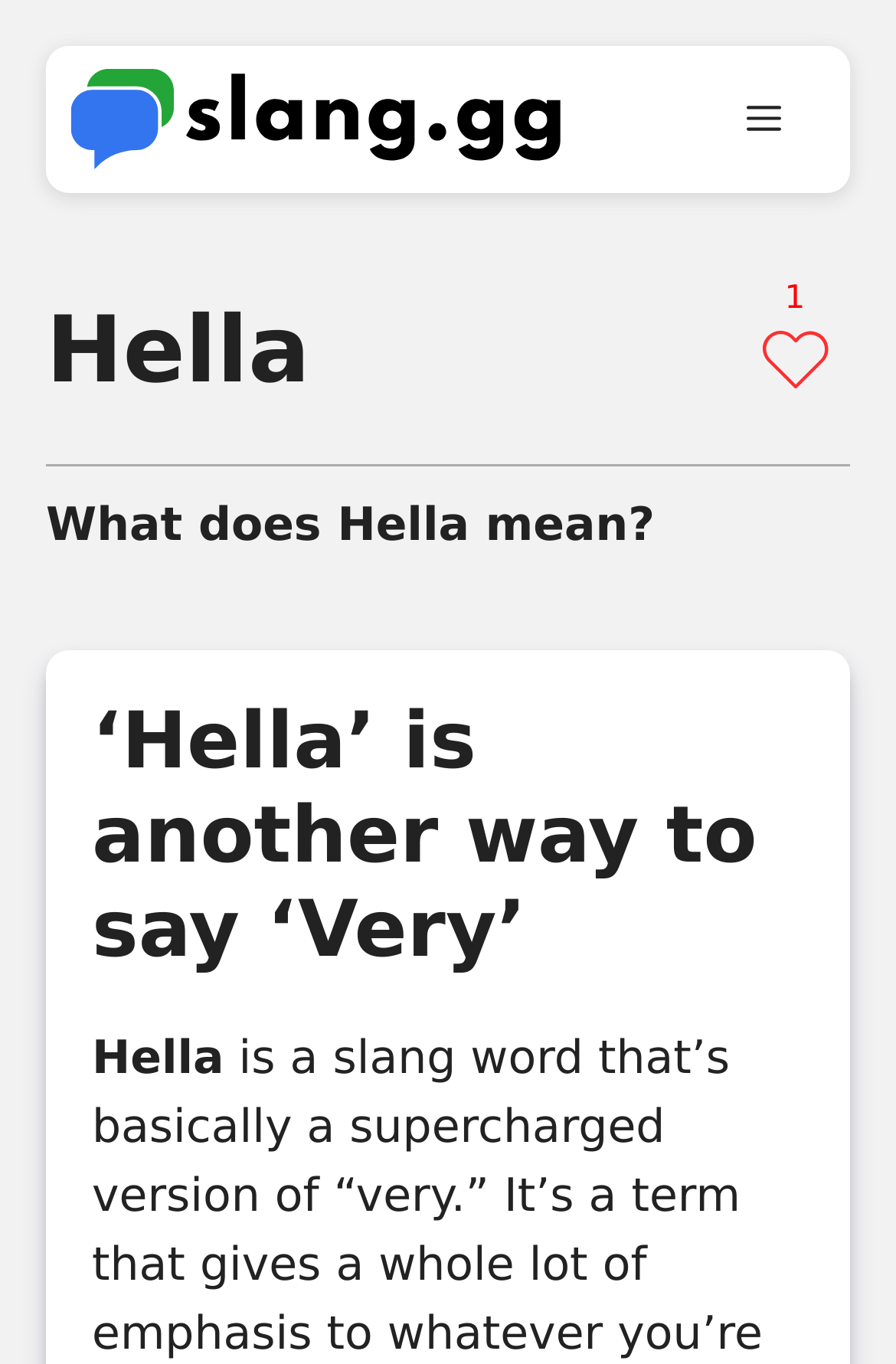Offer an extensive depiction of the webpage and its key elements.

The webpage is about the slang word "Hella" and its meaning. At the top, there is a banner with the site's name "Slang.GG" and a link to the website's homepage, accompanied by a small image of the site's logo. To the right of the banner, there is a navigation menu toggle button labeled "Menu" that, when expanded, controls the primary menu.

Below the banner, there is a large heading that reads "Hella" in bold font. Next to the heading, there are two identical images, possibly decorative or illustrative. Underneath the heading, there is a static text block that asks the question "What does Hella mean?" 

Further down, there is a subheading that answers the question, stating that "‘Hella’ is another way to say ‘Very’". This subheading is positioned roughly in the middle of the page, taking up a significant portion of the screen real estate.